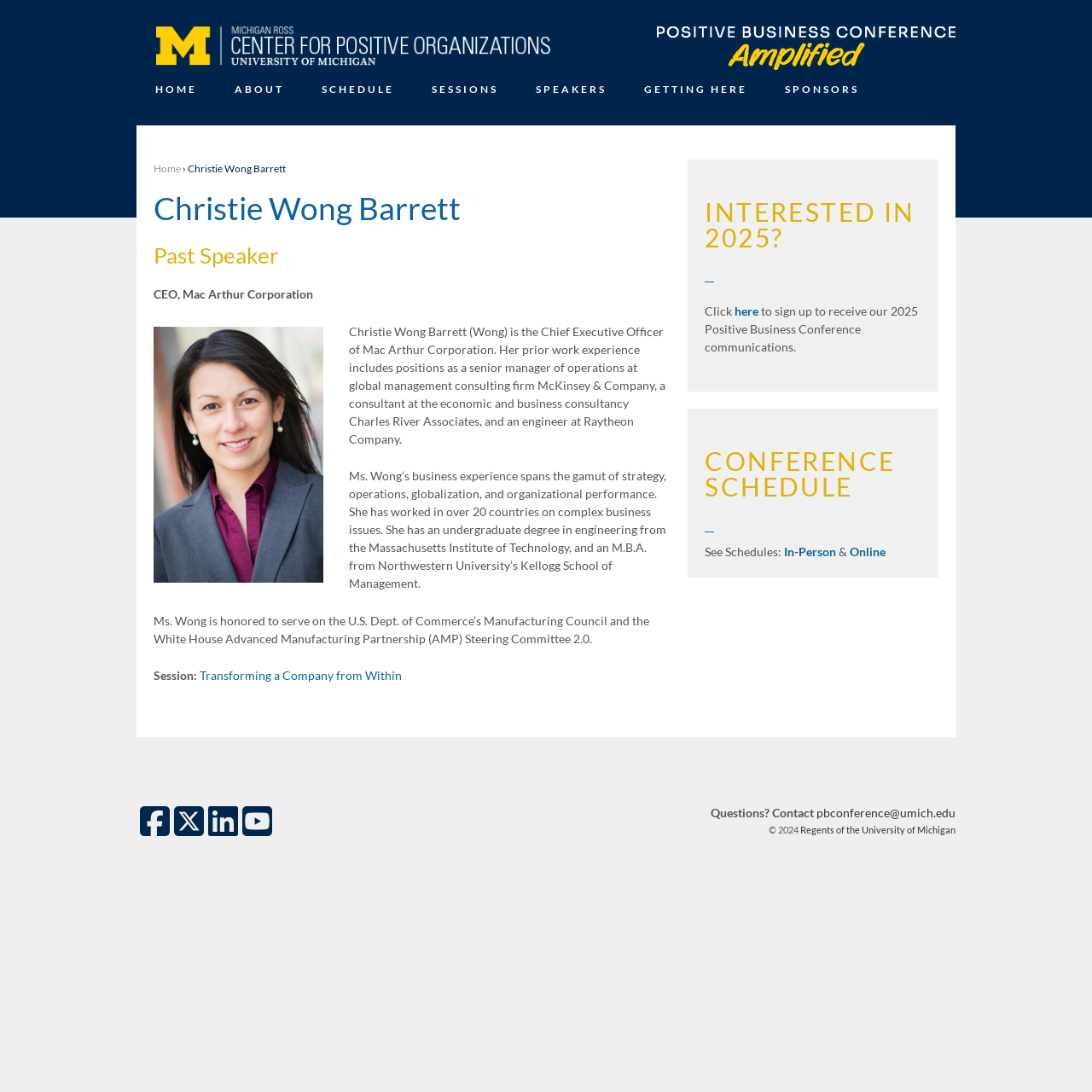What is the main heading displayed on the webpage? Please provide the text.

Christie Wong Barrett